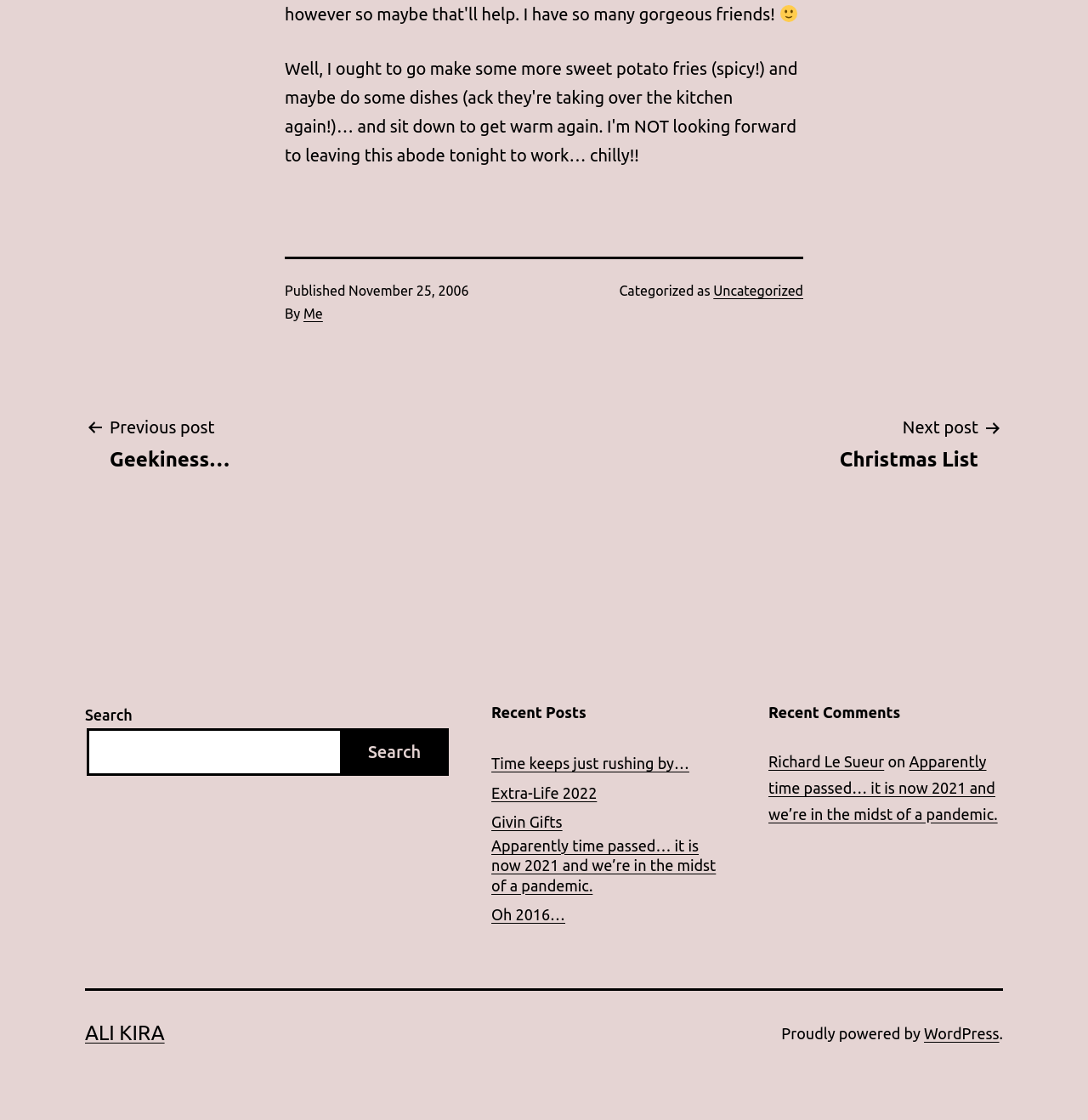Locate the bounding box coordinates of the region to be clicked to comply with the following instruction: "Check recent comments". The coordinates must be four float numbers between 0 and 1, in the form [left, top, right, bottom].

[0.706, 0.627, 0.922, 0.646]